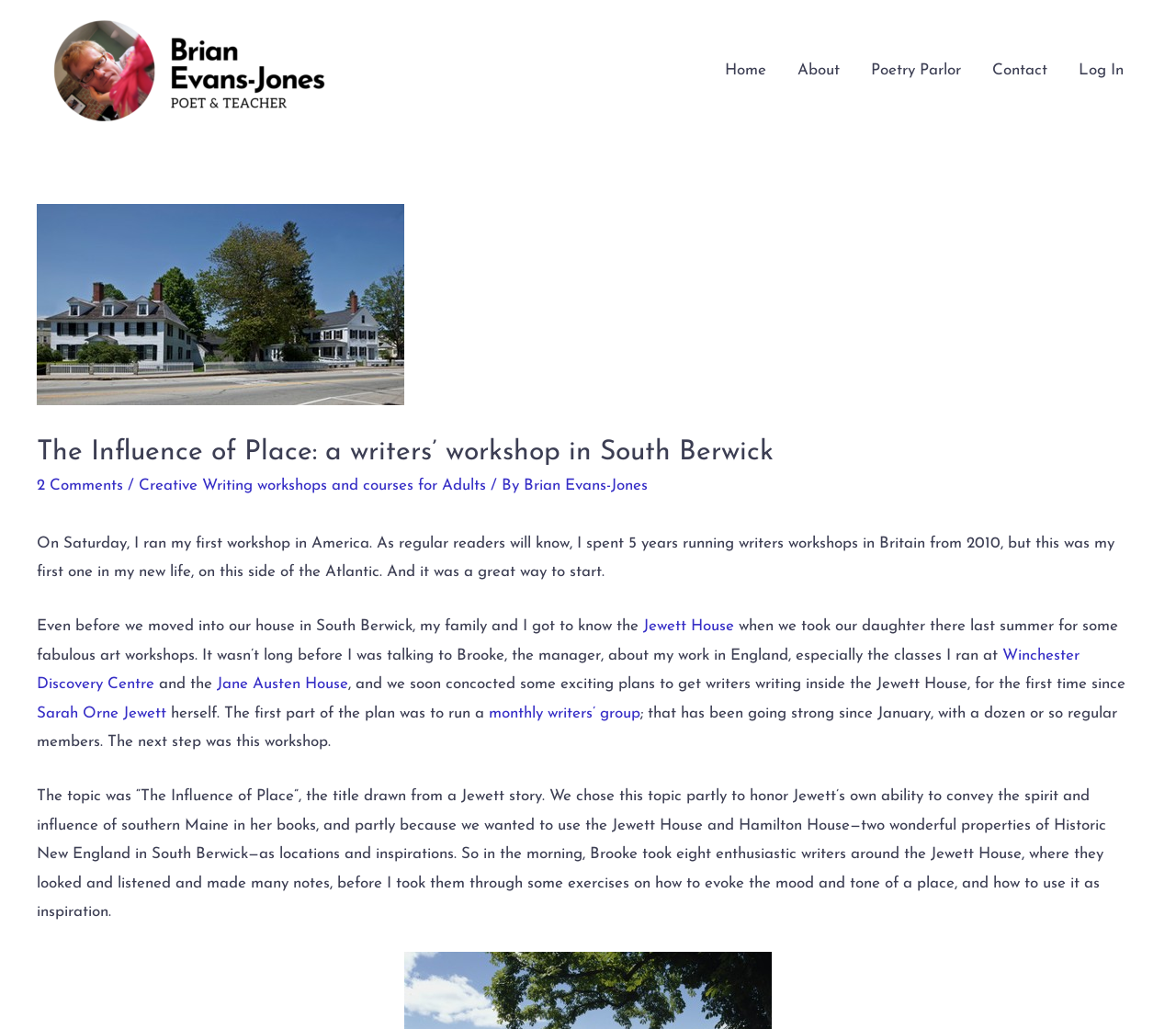Identify the bounding box for the UI element that is described as follows: "Contact".

[0.83, 0.038, 0.904, 0.099]